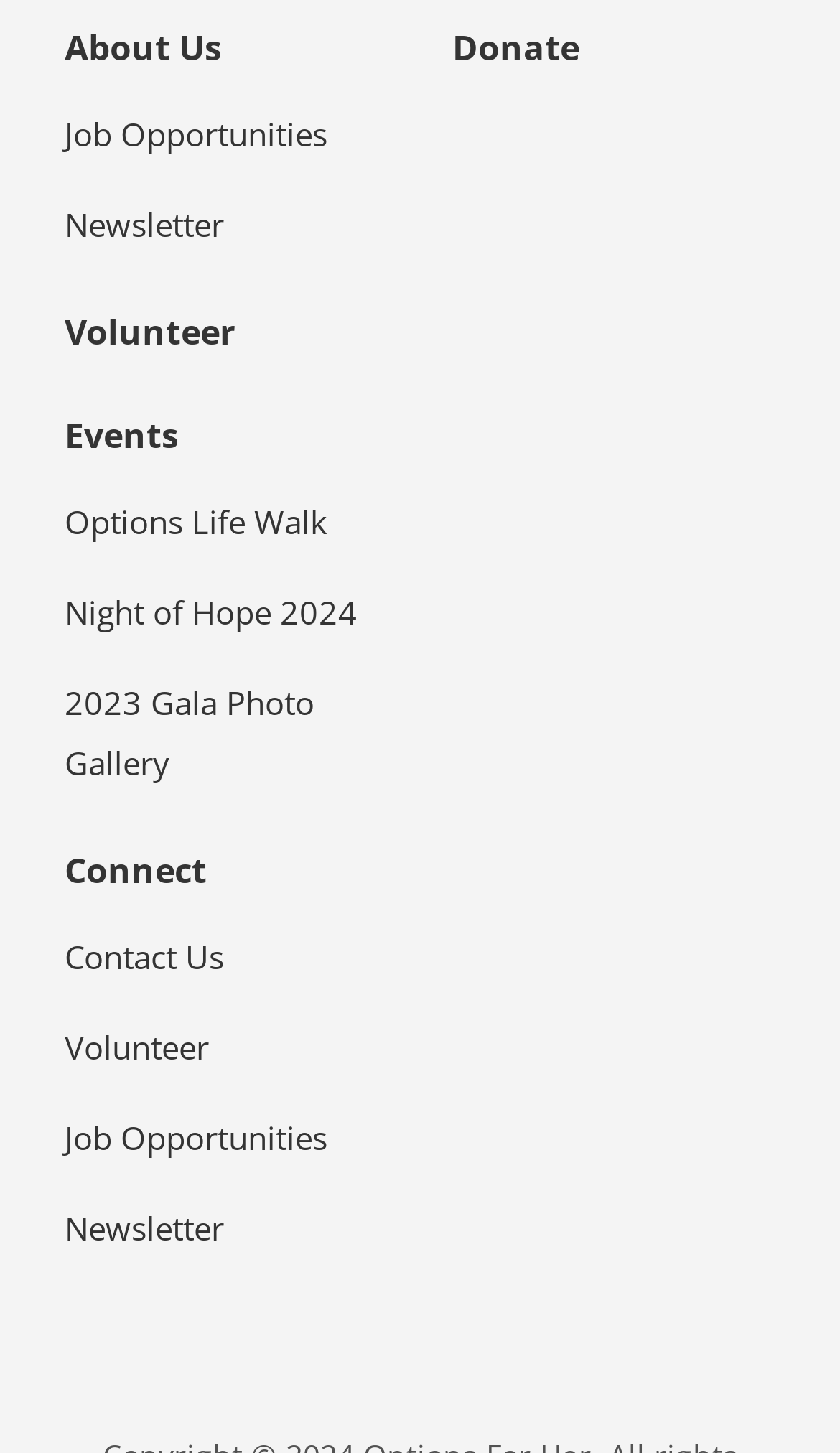Identify the bounding box coordinates of the region I need to click to complete this instruction: "Donate".

[0.538, 0.011, 0.69, 0.053]